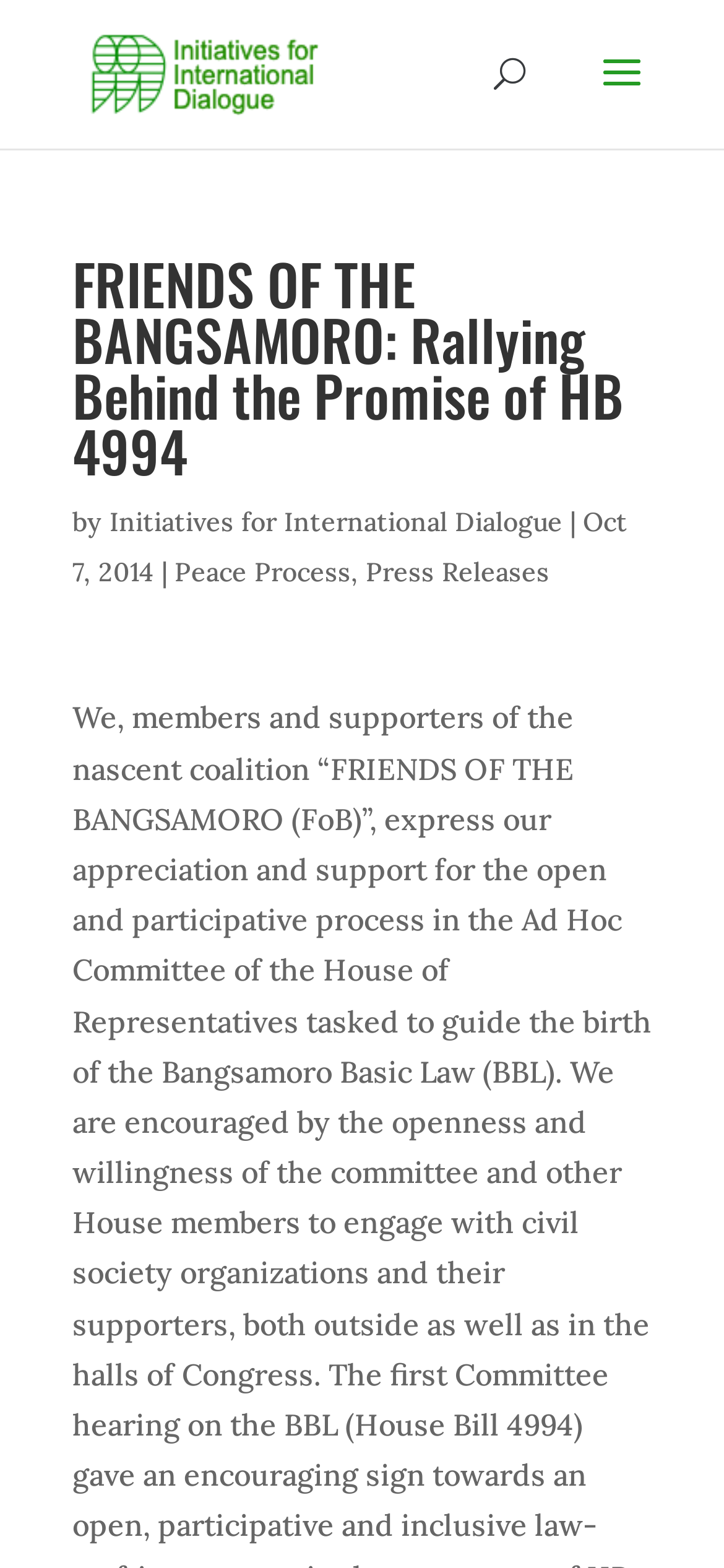Please use the details from the image to answer the following question comprehensively:
What is the date of the article?

I found the date of the article by looking at the text 'Oct 7, 2014' which is located below the heading 'FRIENDS OF THE BANGSAMORO: Rallying Behind the Promise of HB 4994'.